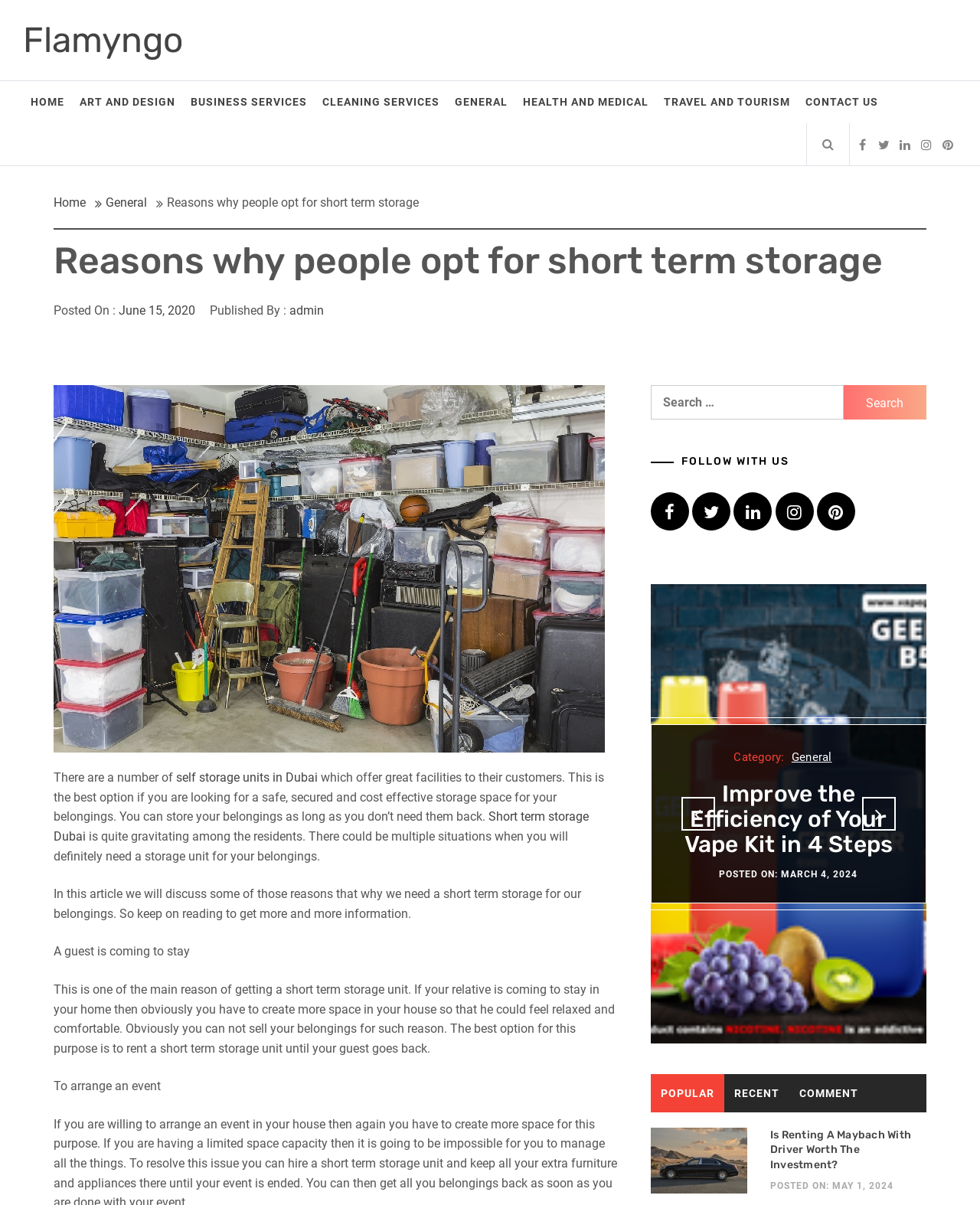Could you provide the bounding box coordinates for the portion of the screen to click to complete this instruction: "Click on the 'Lanvin Sneakers' link"?

None